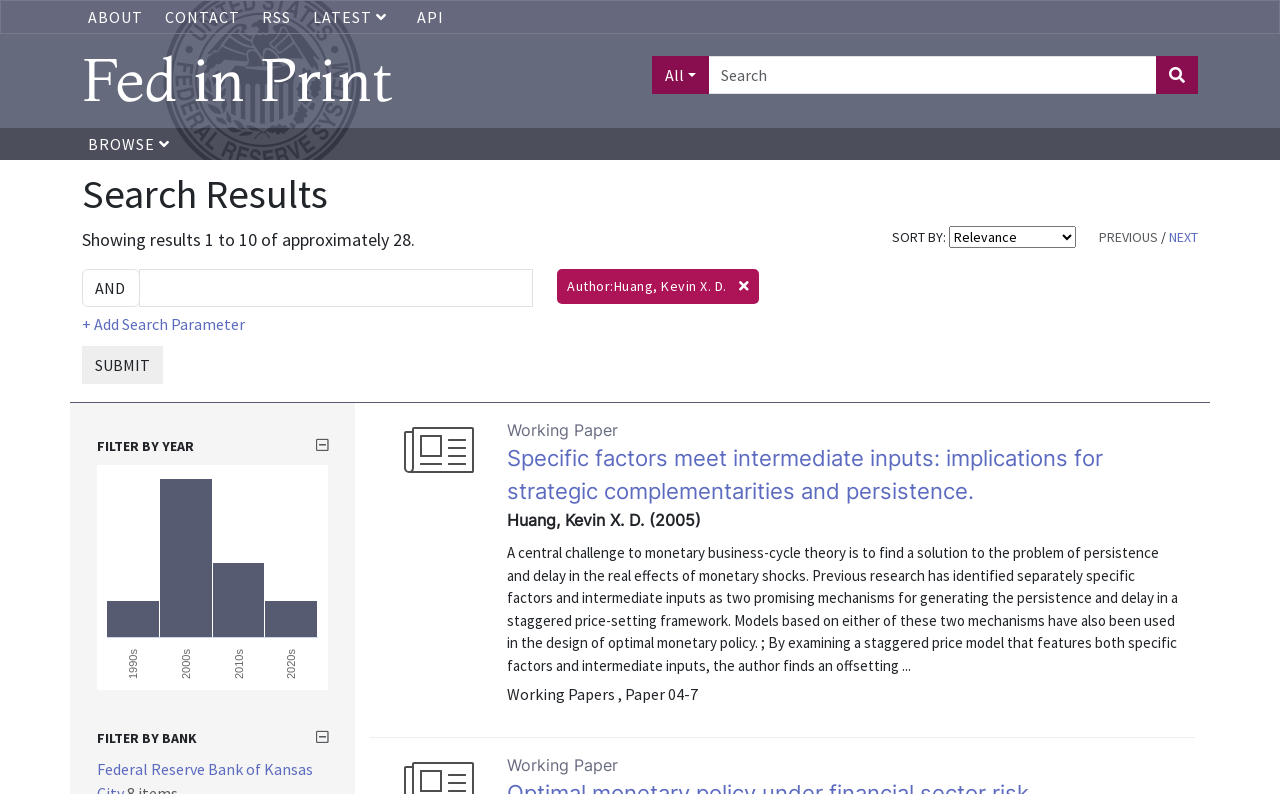Find and specify the bounding box coordinates that correspond to the clickable region for the instruction: "Sort the results".

[0.741, 0.285, 0.841, 0.312]